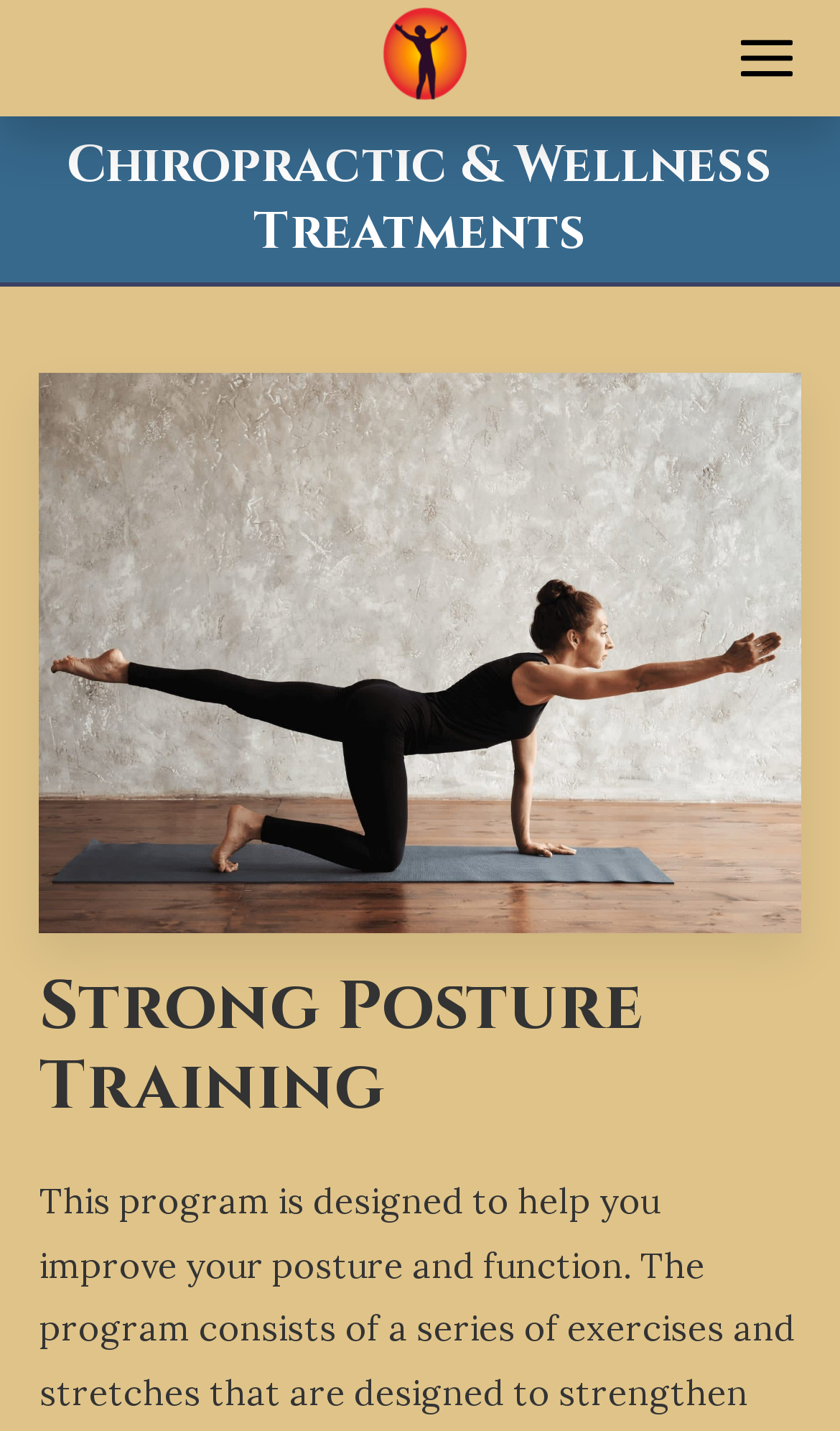Determine the bounding box coordinates for the clickable element required to fulfill the instruction: "view the 'Strong Posture Training' heading". Provide the coordinates as four float numbers between 0 and 1, i.e., [left, top, right, bottom].

[0.047, 0.676, 0.953, 0.787]